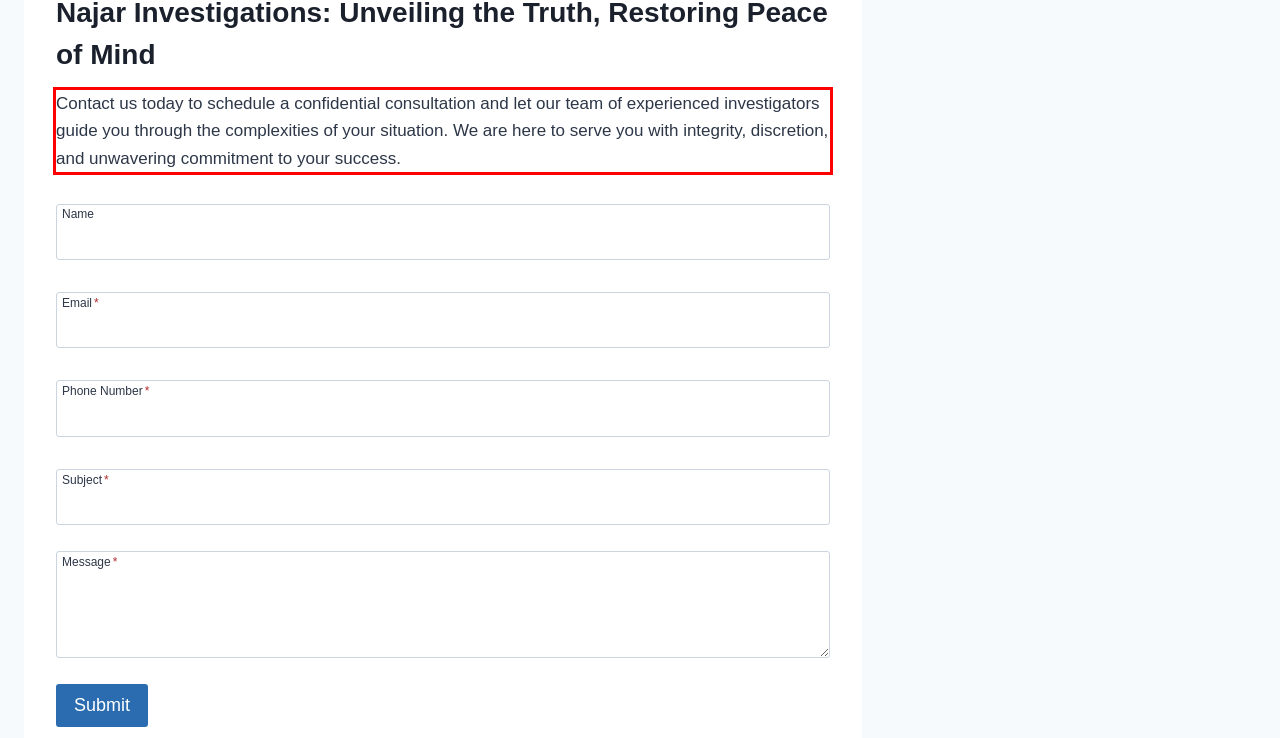Given the screenshot of the webpage, identify the red bounding box, and recognize the text content inside that red bounding box.

Contact us today to schedule a confidential consultation and let our team of experienced investigators guide you through the complexities of your situation. We are here to serve you with integrity, discretion, and unwavering commitment to your success.